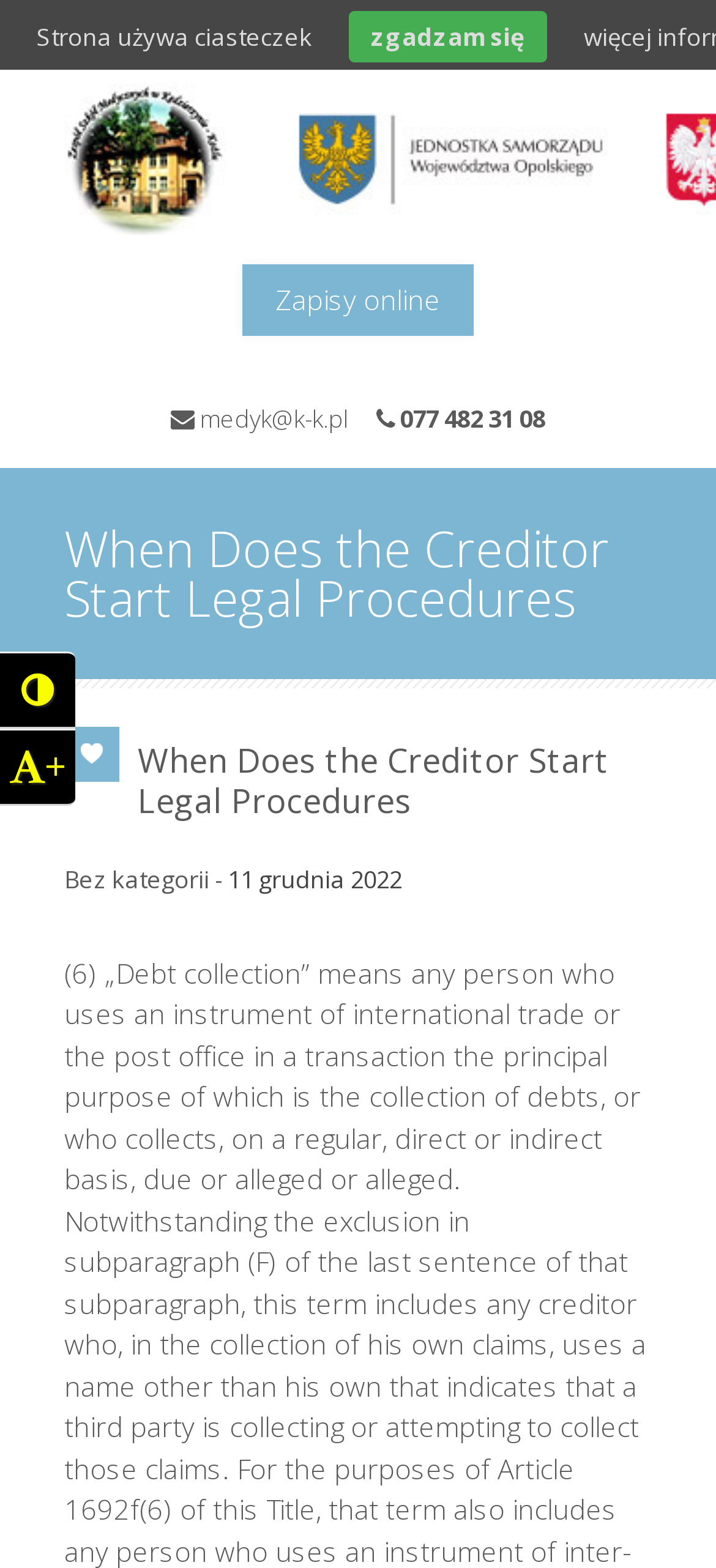Use the information in the screenshot to answer the question comprehensively: What is the date of the latest article?

I found the date of the latest article by looking at the link element with the text '11 grudnia 2022' located at coordinates [0.318, 0.55, 0.562, 0.571] inside the HeaderAsNonLandmark element.